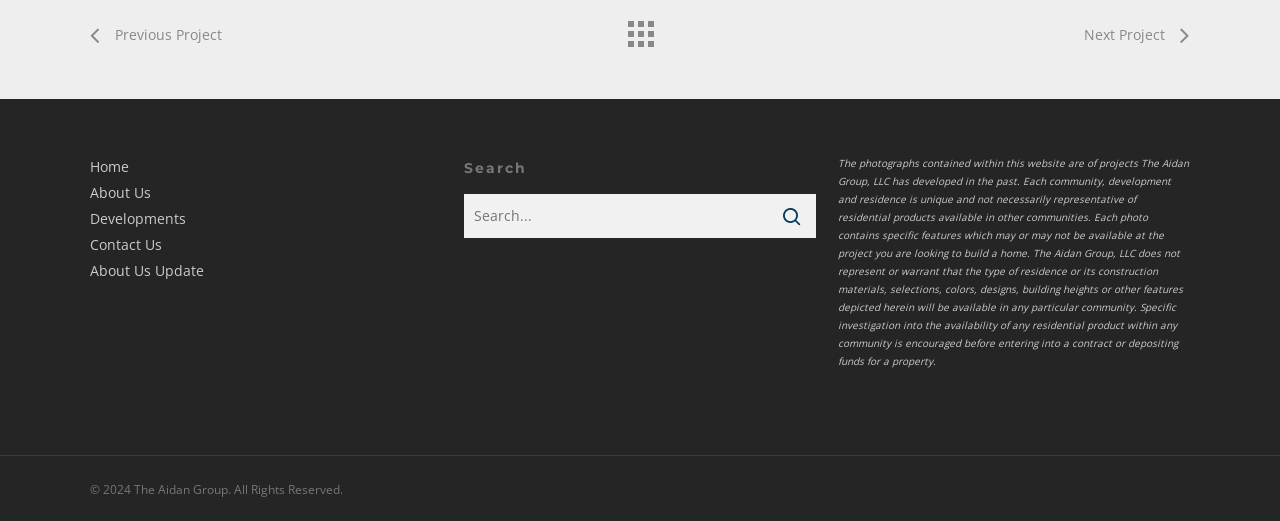Identify the bounding box coordinates of the specific part of the webpage to click to complete this instruction: "go back to all projects".

[0.484, 0.018, 0.516, 0.095]